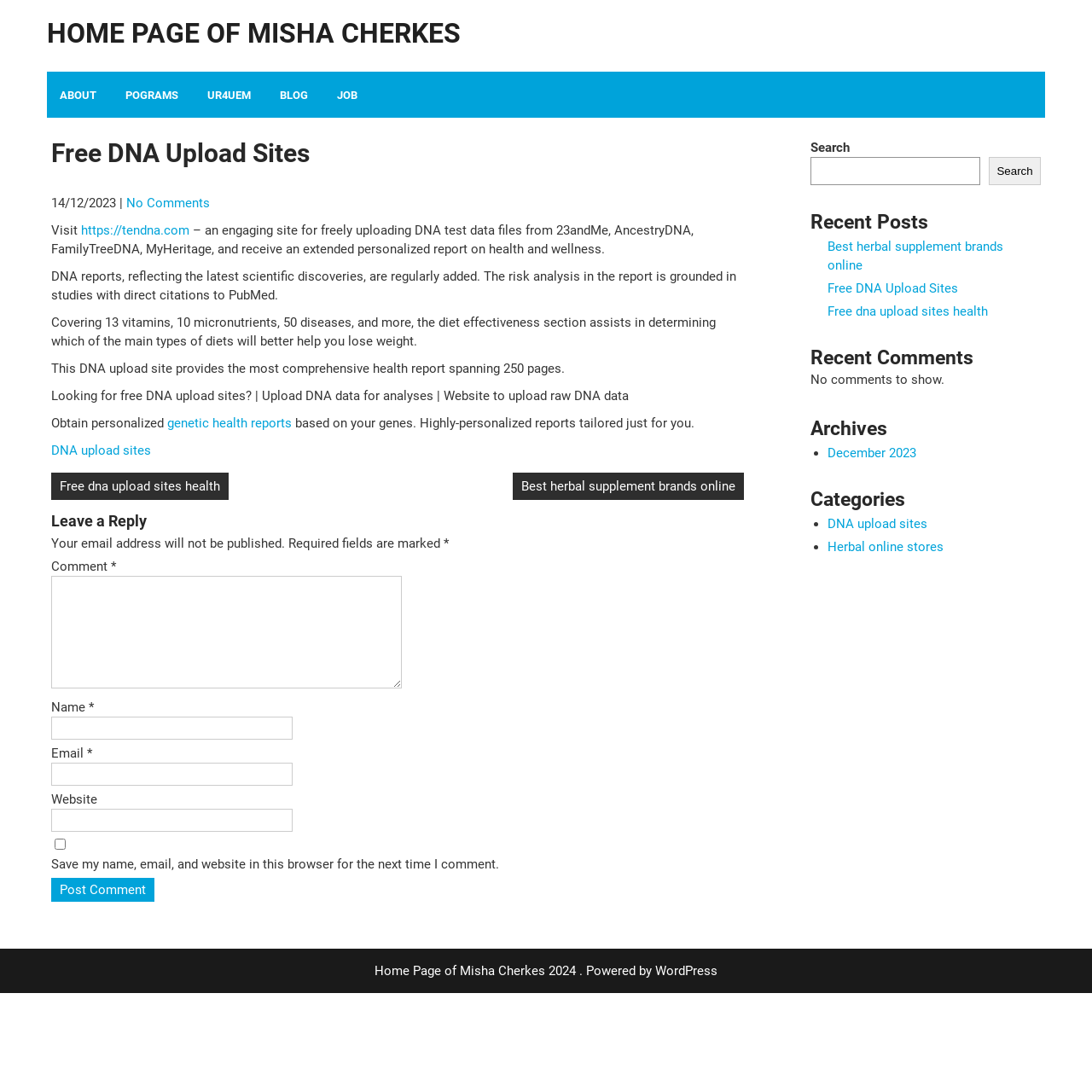Provide an in-depth caption for the webpage.

This webpage is the home page of Misha Cherkes, focused on free DNA upload sites. At the top, there is a heading "HOME PAGE OF MISHA CHERKES" and a navigation menu with links to "ABOUT", "PROGRAMS", "UR4UEM", "BLOG", and "JOB". 

Below the navigation menu, there is an article section that takes up most of the page. The article has a heading "Free DNA Upload Sites" and provides information about a website that allows users to upload their DNA test data files from various sources and receive a personalized report on health and wellness. The report covers various aspects, including vitamins, micronutrients, diseases, and diet effectiveness. 

The article also mentions that the website provides the most comprehensive health report, spanning 250 pages. There are links to upload DNA data and obtain personalized genetic health reports. 

On the right side of the page, there are several complementary sections. One section has a search box with a "Search" button. Another section displays recent posts, with links to articles such as "Best herbal supplement brands online" and "Free DNA Upload Sites". 

There is also a section for recent comments, but it currently shows no comments. Additionally, there are sections for archives and categories, with links to December 2023 and categories such as "DNA upload sites" and "Herbal online stores". 

At the very bottom of the page, there is a link to the website's copyright information, "Home Page of Misha Cherkes 2024. Powered by WordPress".